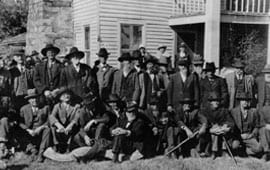Please answer the following question using a single word or phrase: 
What is the setting of the scene?

Outdoor